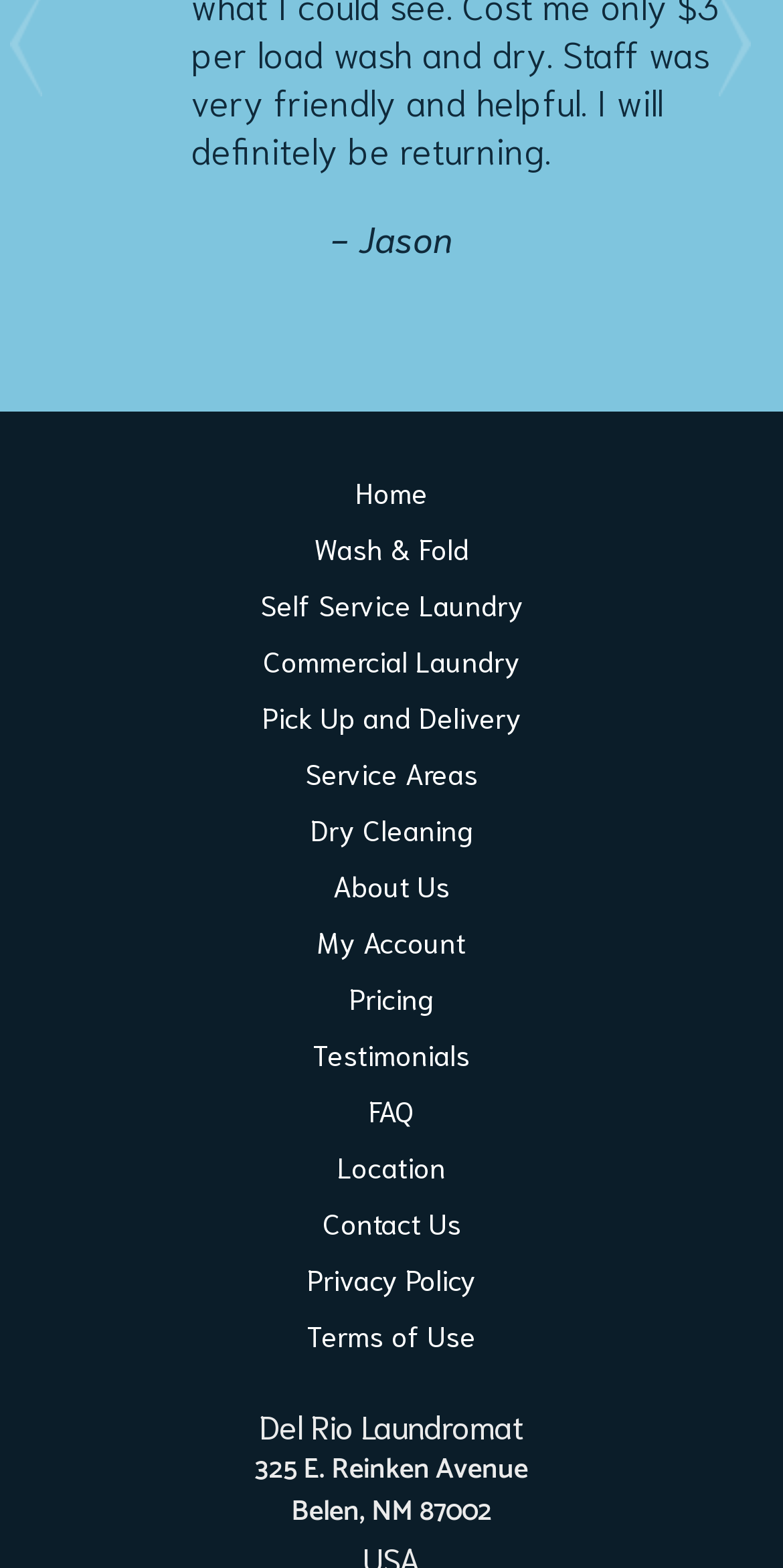Identify the bounding box coordinates of the clickable region necessary to fulfill the following instruction: "view testimonials". The bounding box coordinates should be four float numbers between 0 and 1, i.e., [left, top, right, bottom].

[0.4, 0.661, 0.6, 0.684]